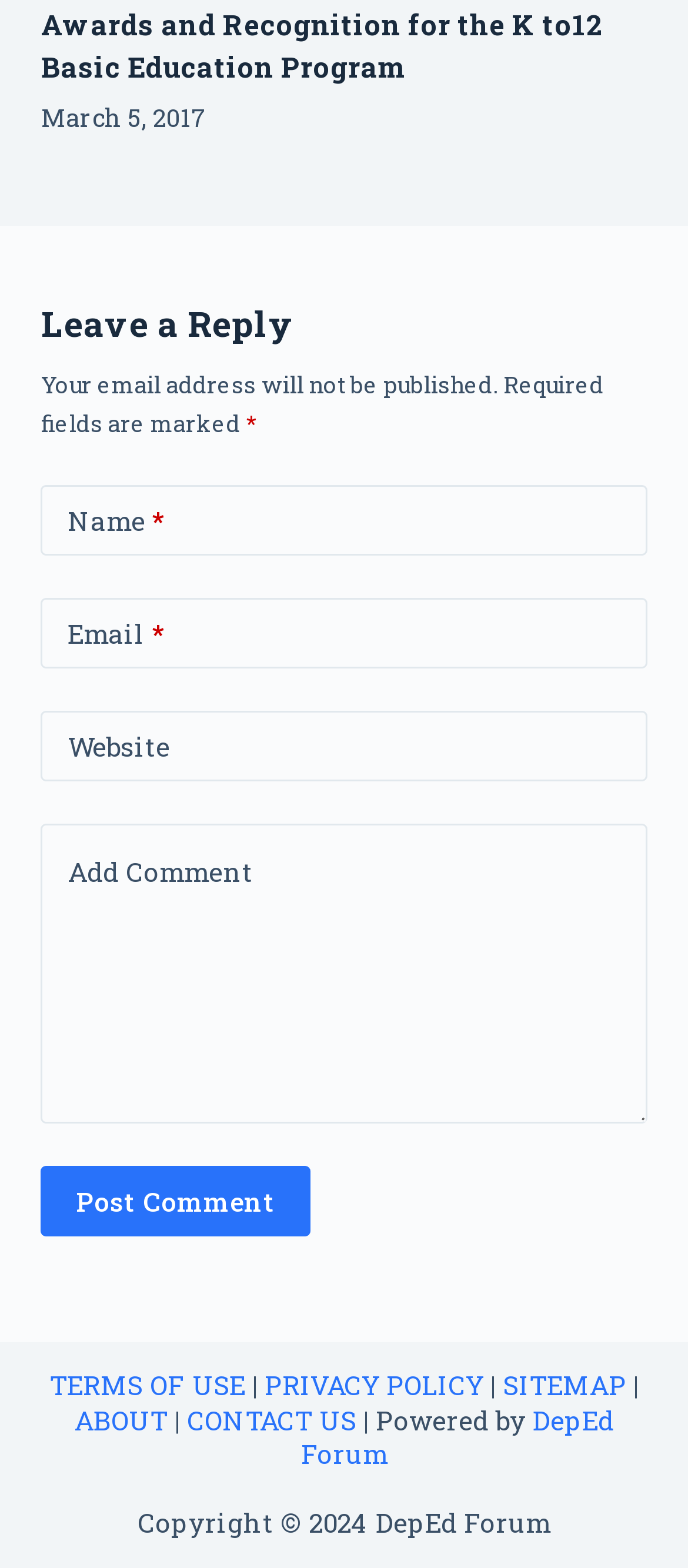Please specify the coordinates of the bounding box for the element that should be clicked to carry out this instruction: "Visit the TERMS OF USE page". The coordinates must be four float numbers between 0 and 1, formatted as [left, top, right, bottom].

[0.072, 0.872, 0.356, 0.895]